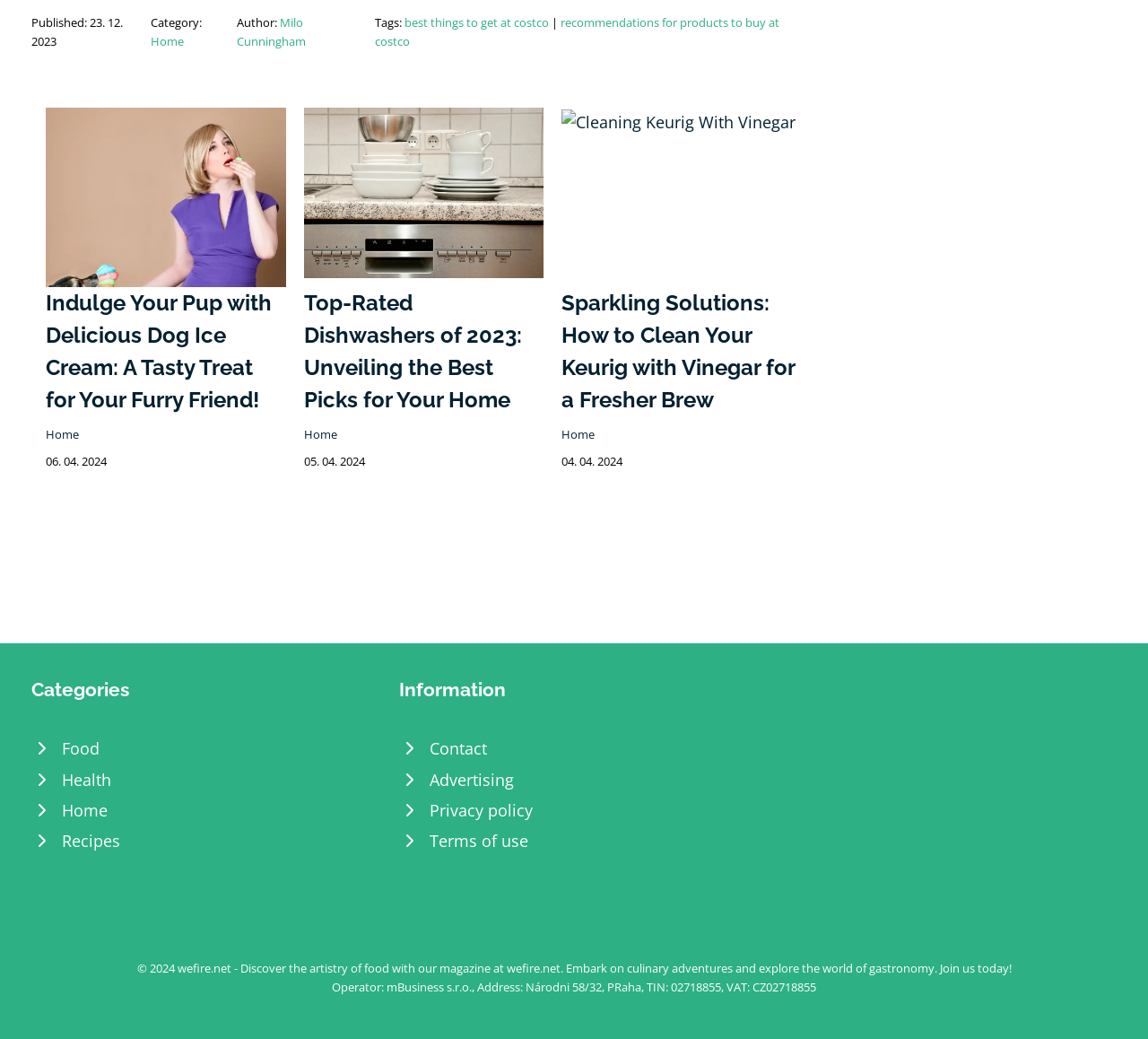Specify the bounding box coordinates of the region I need to click to perform the following instruction: "Learn how to 'Clean Your Keurig with Vinegar'". The coordinates must be four float numbers in the range of 0 to 1, i.e., [left, top, right, bottom].

[0.489, 0.105, 0.693, 0.126]